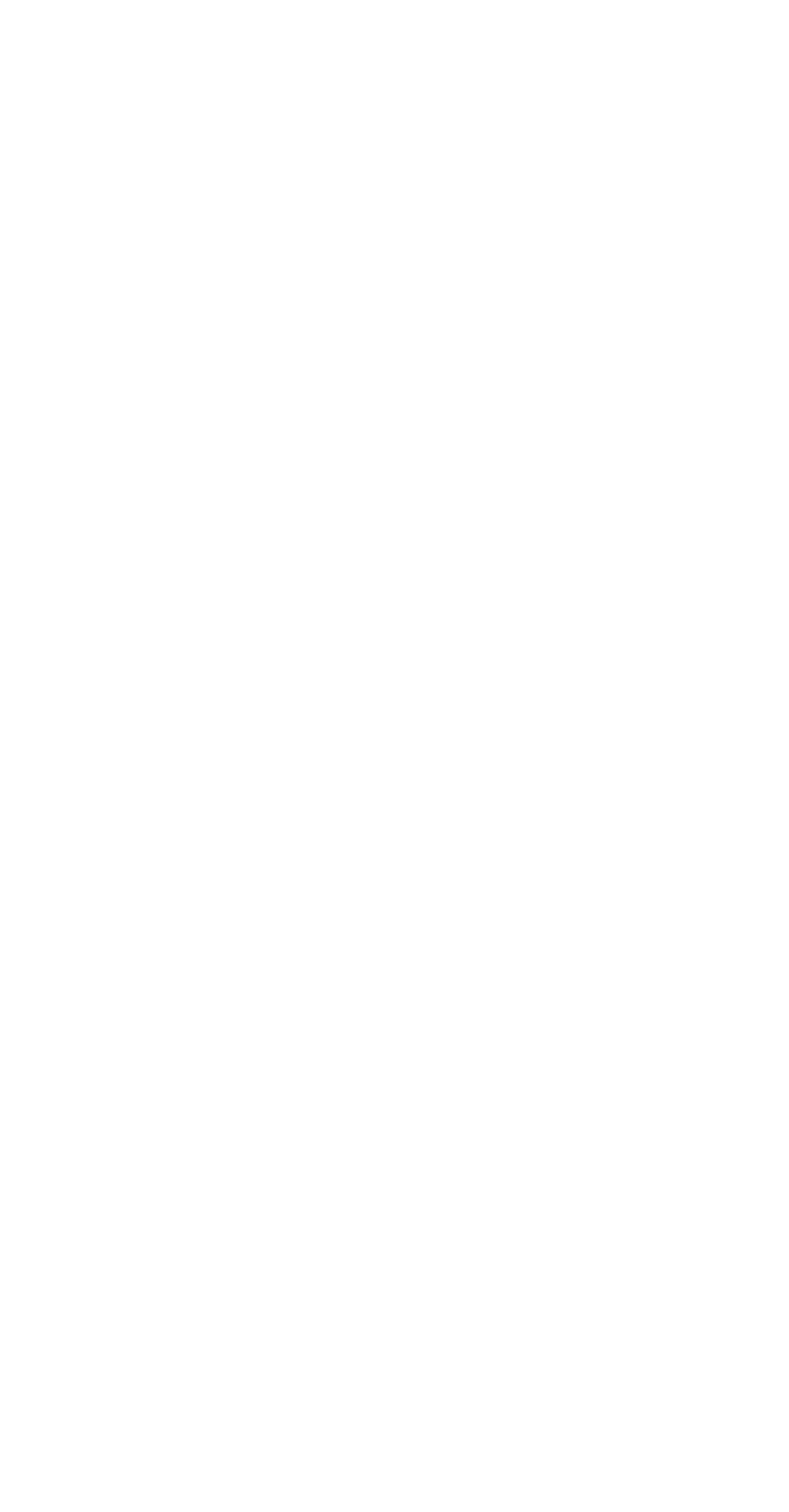What is the name of the organization being donated to?
Please answer the question as detailed as possible based on the image.

The link 'Fisher House' is located near the top of the webpage, indicating that it is the organization being donated to.